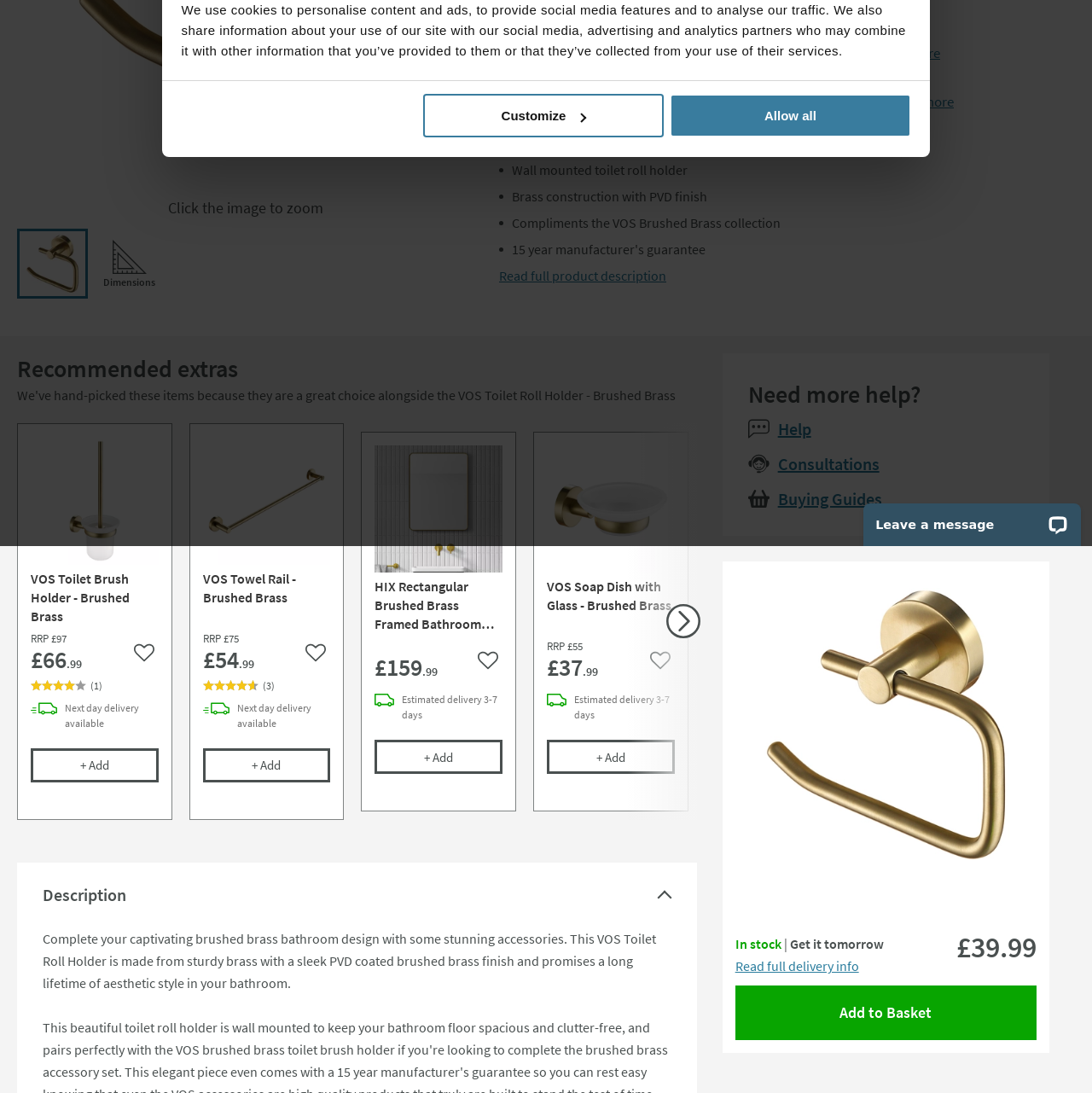Using floating point numbers between 0 and 1, provide the bounding box coordinates in the format (top-left x, top-left y, bottom-right x, bottom-right y). Locate the UI element described here: Add to wishlist

[0.434, 0.591, 0.46, 0.618]